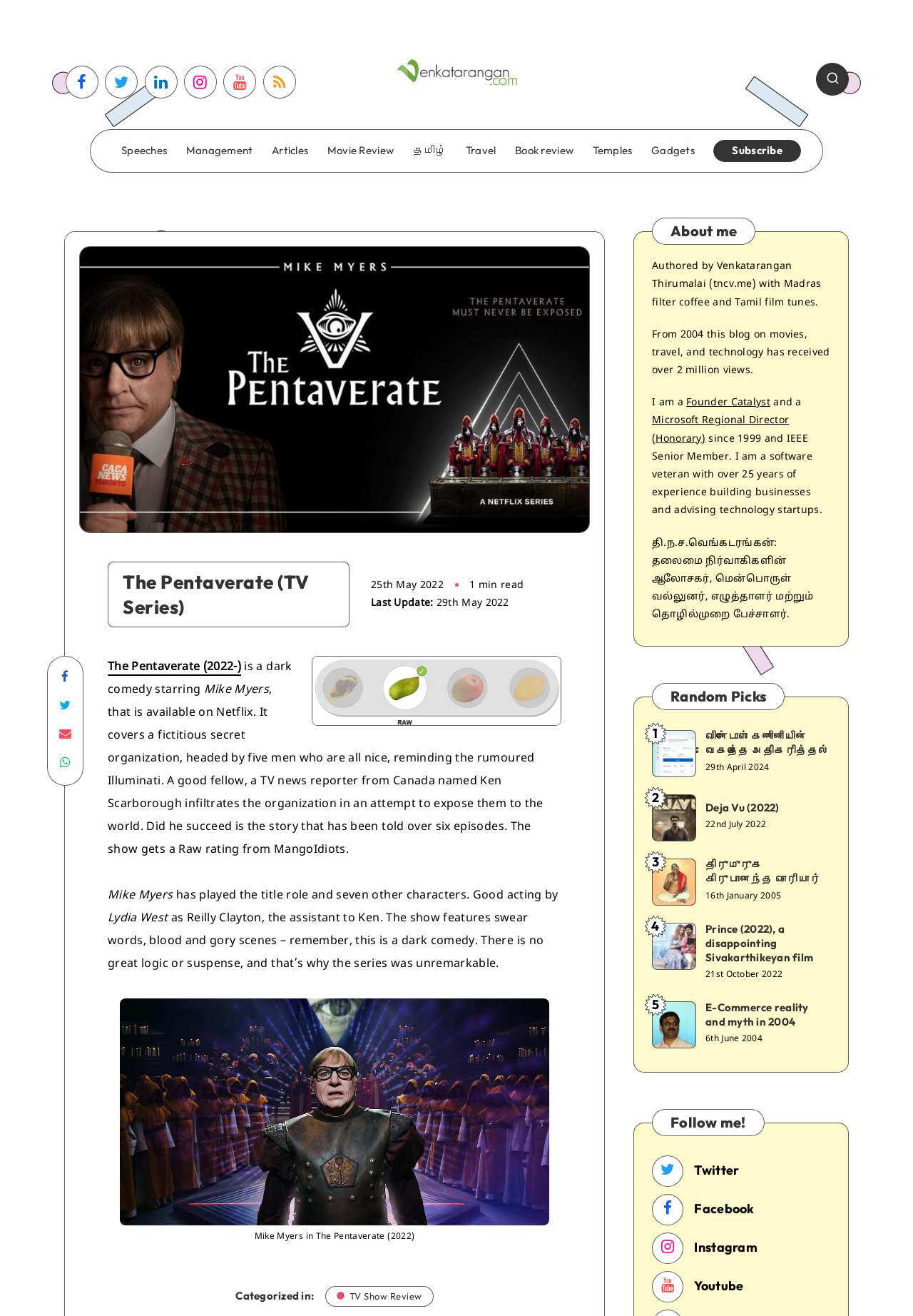Please provide a brief answer to the question using only one word or phrase: 
Who plays the title role and seven other characters?

Mike Myers